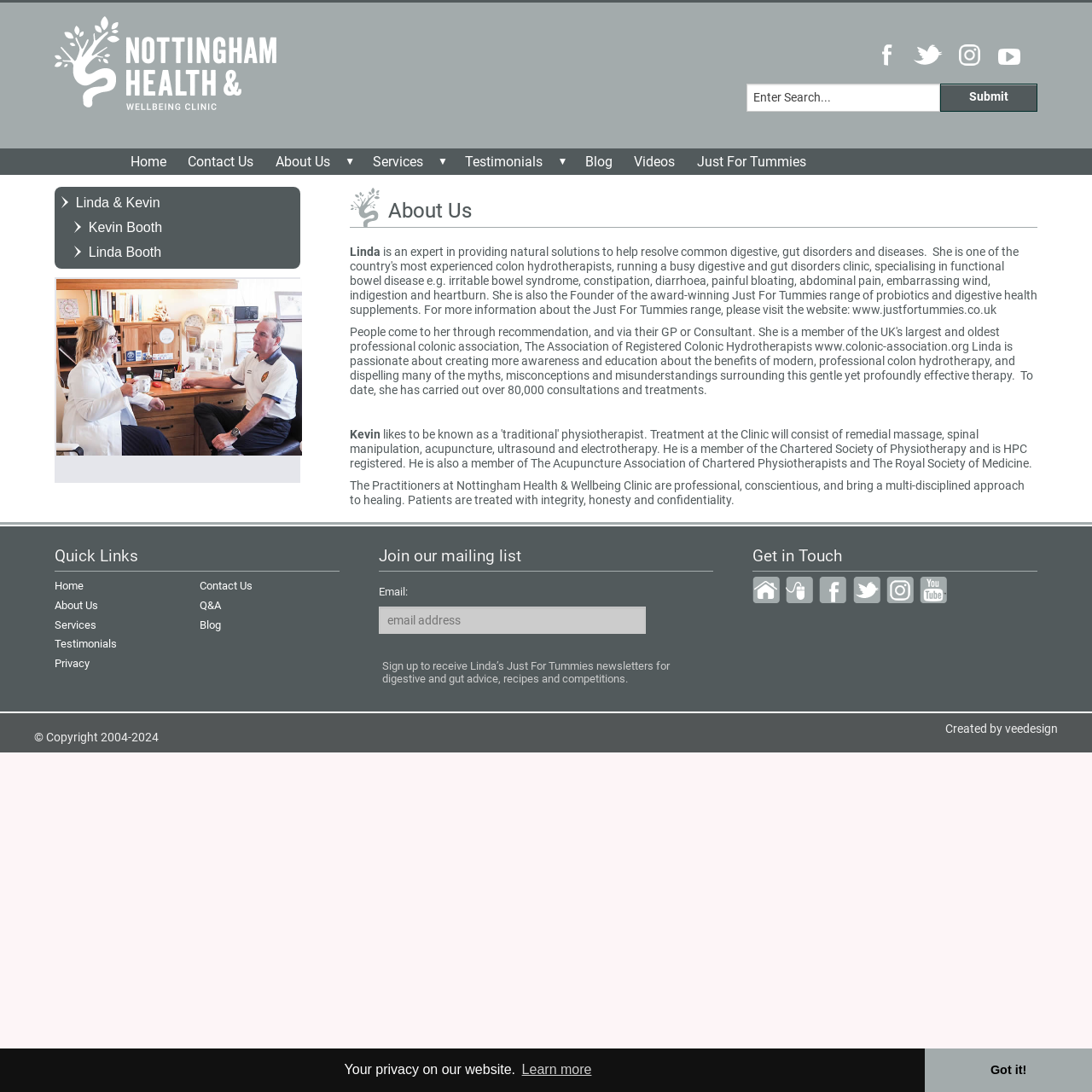Given the description alt="Nottingham Health and Wellbeing Clinic", predict the bounding box coordinates of the UI element. Ensure the coordinates are in the format (top-left x, top-left y, bottom-right x, bottom-right y) and all values are between 0 and 1.

[0.05, 0.089, 0.253, 0.104]